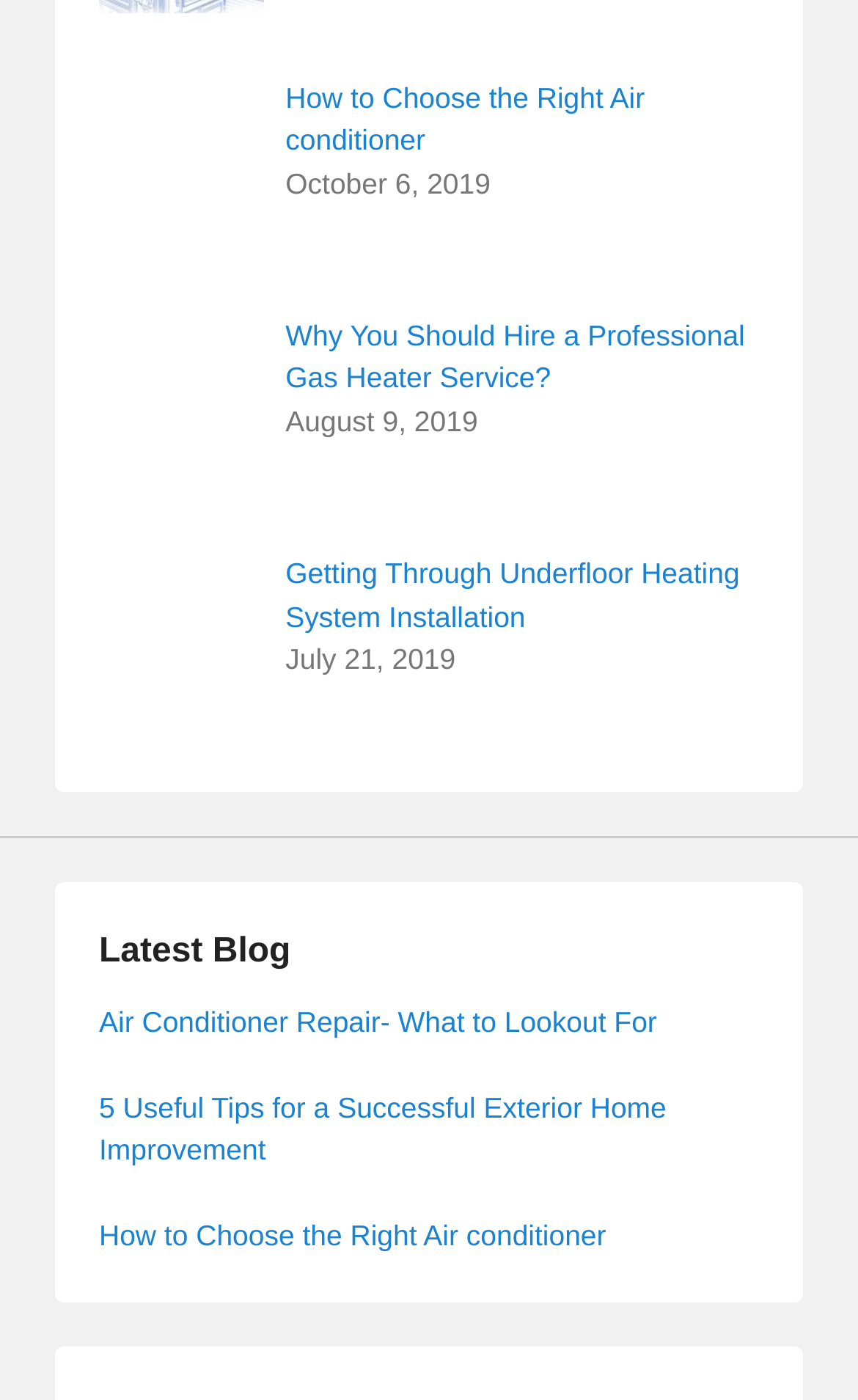Provide a brief response in the form of a single word or phrase:
How many images are on the webpage?

3